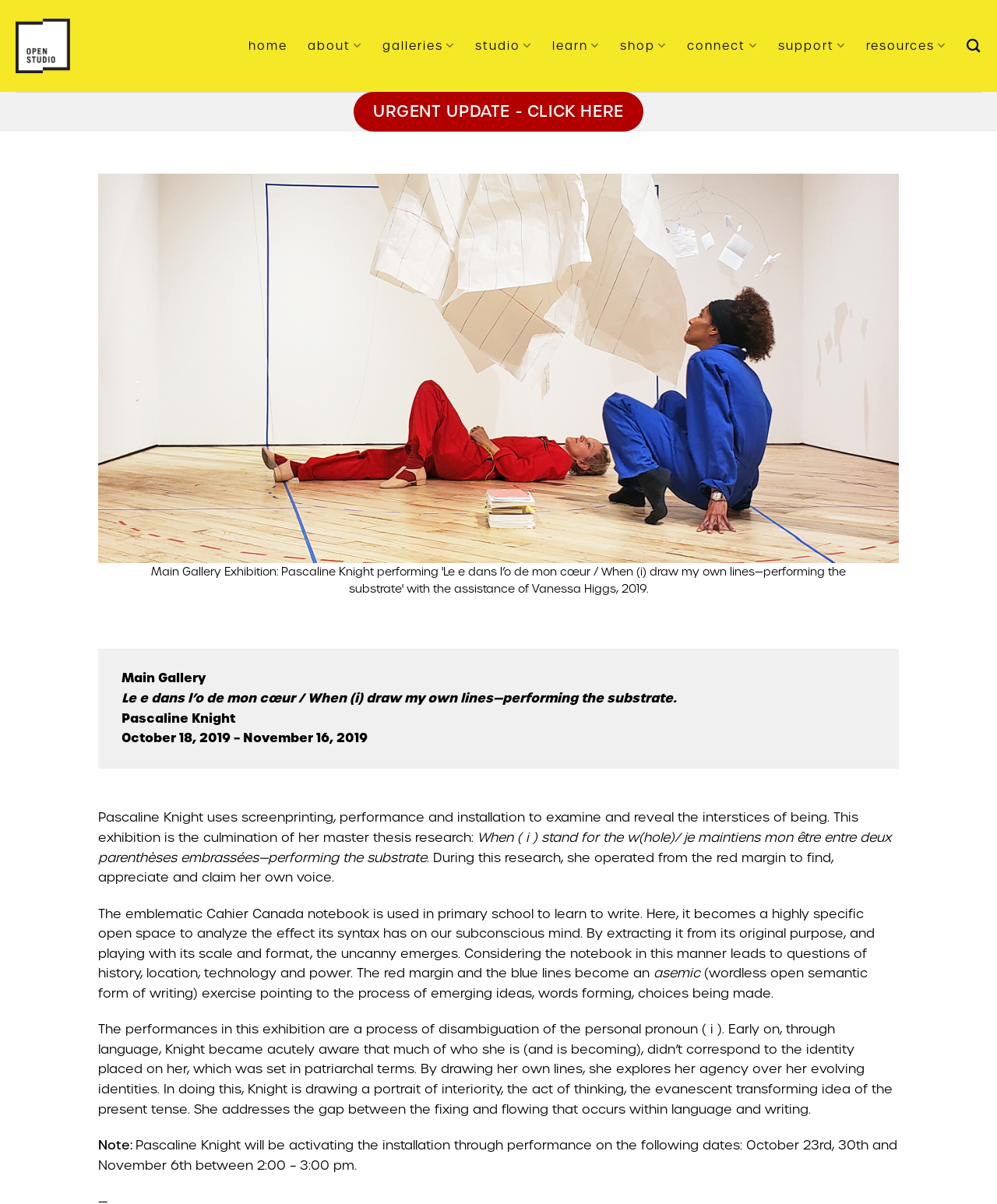Using the provided description: "Family Activities", find the bounding box coordinates of the corresponding UI element. The output should be four float numbers between 0 and 1, in the format [left, top, right, bottom].

None